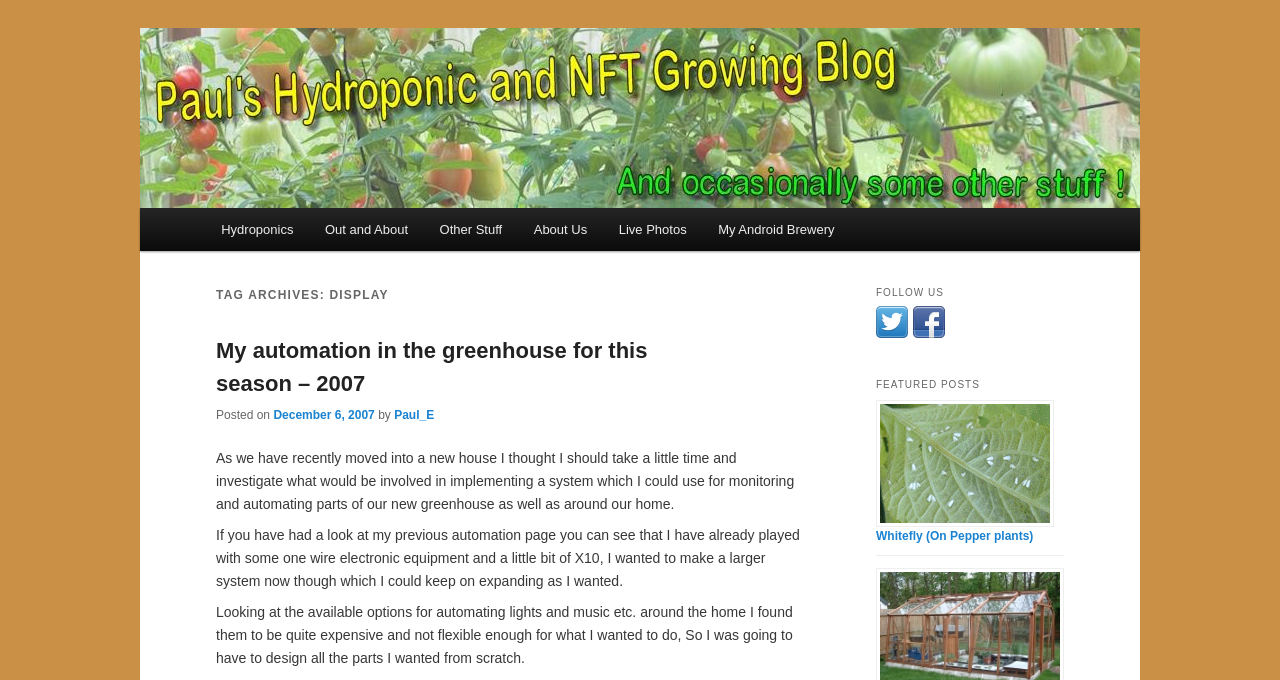Predict the bounding box for the UI component with the following description: "Hydroponics".

[0.16, 0.306, 0.242, 0.37]